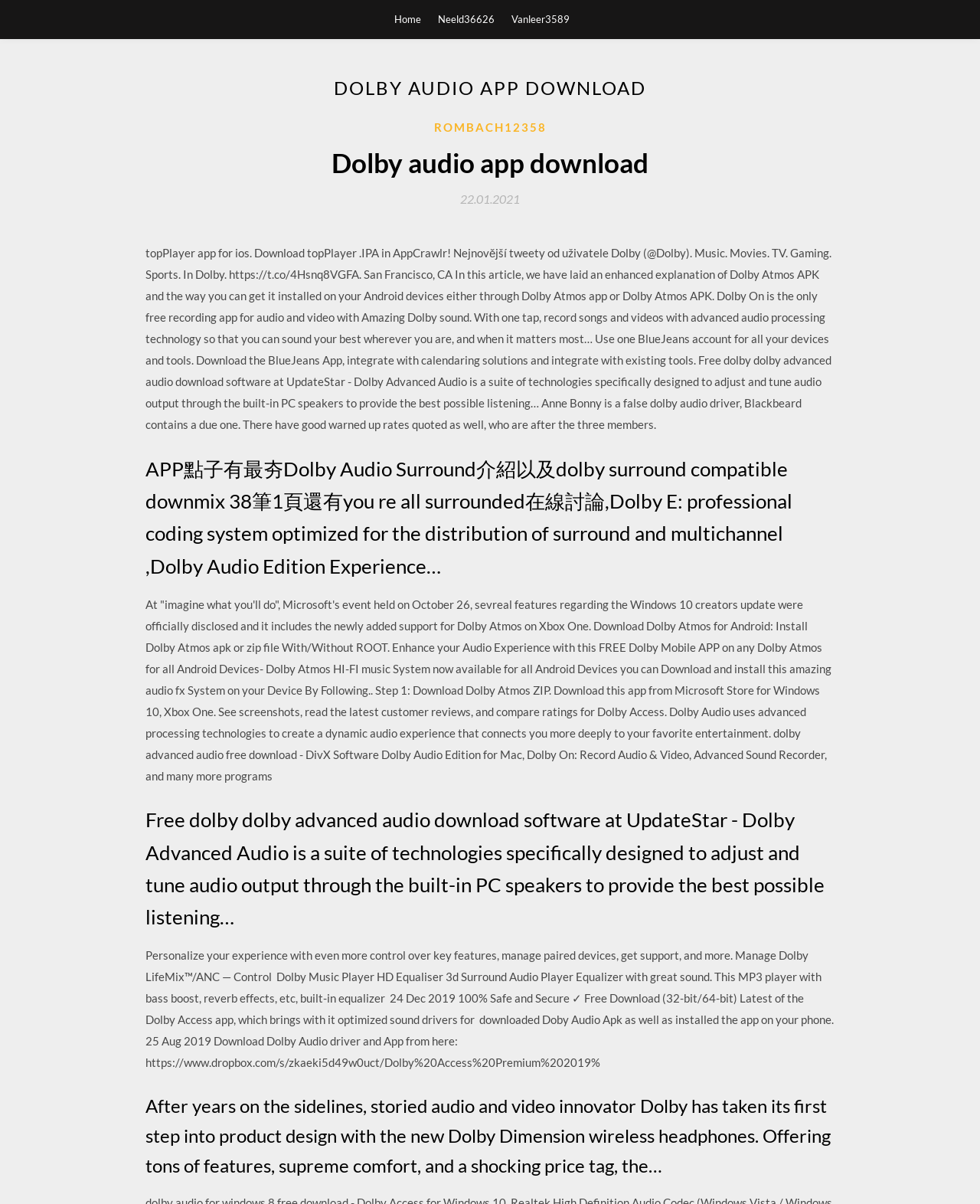Extract the bounding box coordinates for the HTML element that matches this description: "Some Changes to Our Blog". The coordinates should be four float numbers between 0 and 1, i.e., [left, top, right, bottom].

None